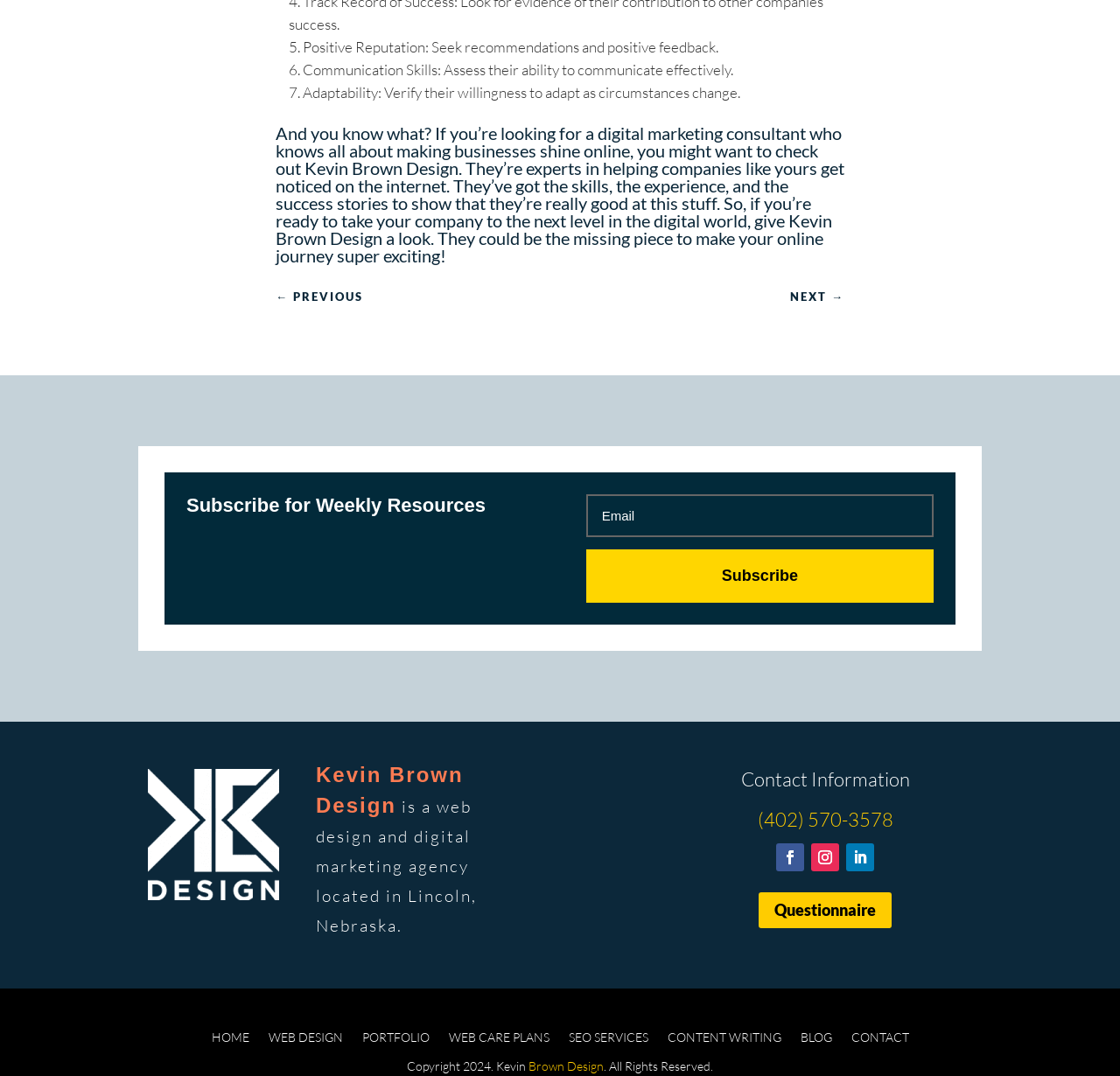Please provide a detailed answer to the question below by examining the image:
What is the name of the digital marketing consultant?

The webpage mentions 'And you know what? If you’re looking for a digital marketing consultant who knows all about making businesses shine online, you might want to check out Kevin Brown Design.' This indicates that Kevin Brown Design is the name of the digital marketing consultant.